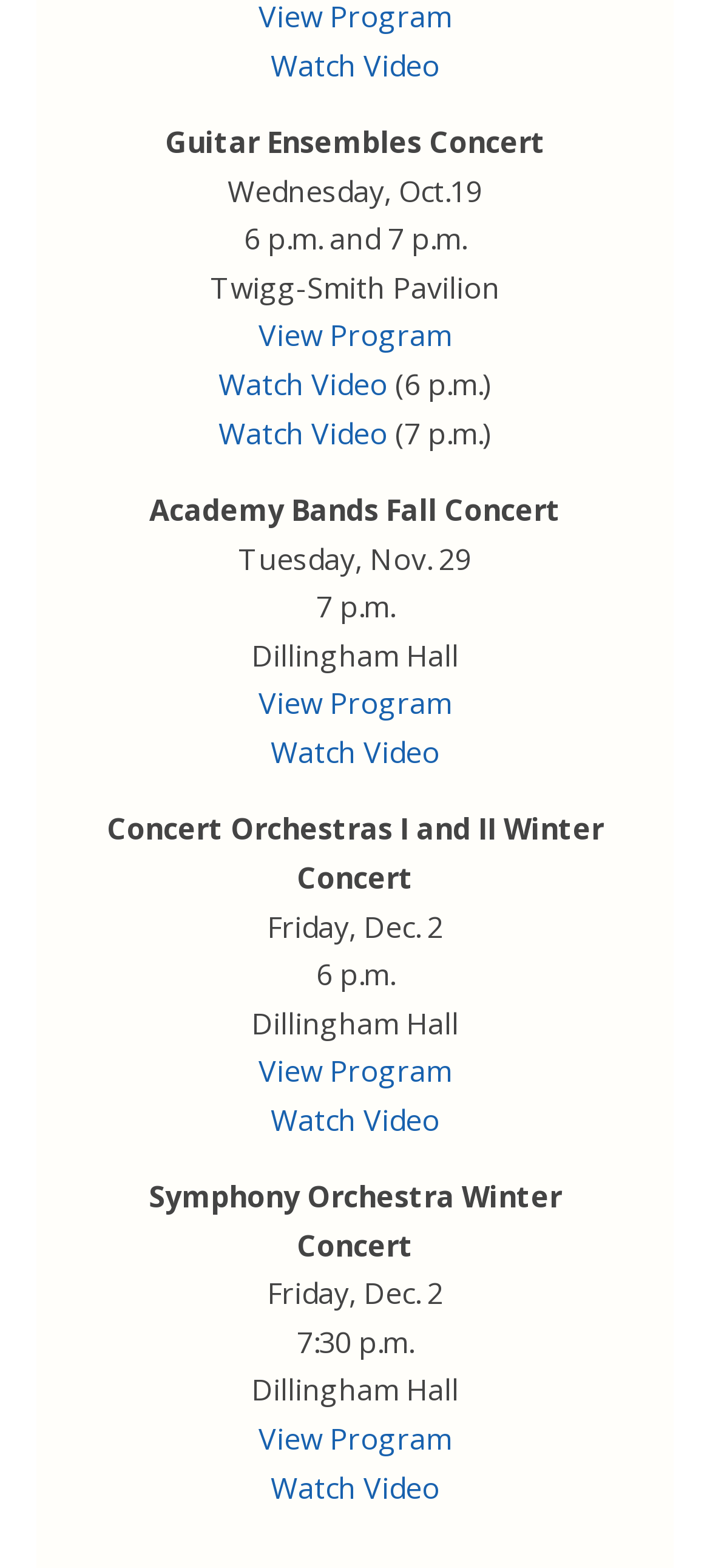Identify the bounding box coordinates for the region to click in order to carry out this instruction: "View the program of Academy Bands Fall Concert". Provide the coordinates using four float numbers between 0 and 1, formatted as [left, top, right, bottom].

[0.364, 0.436, 0.636, 0.461]